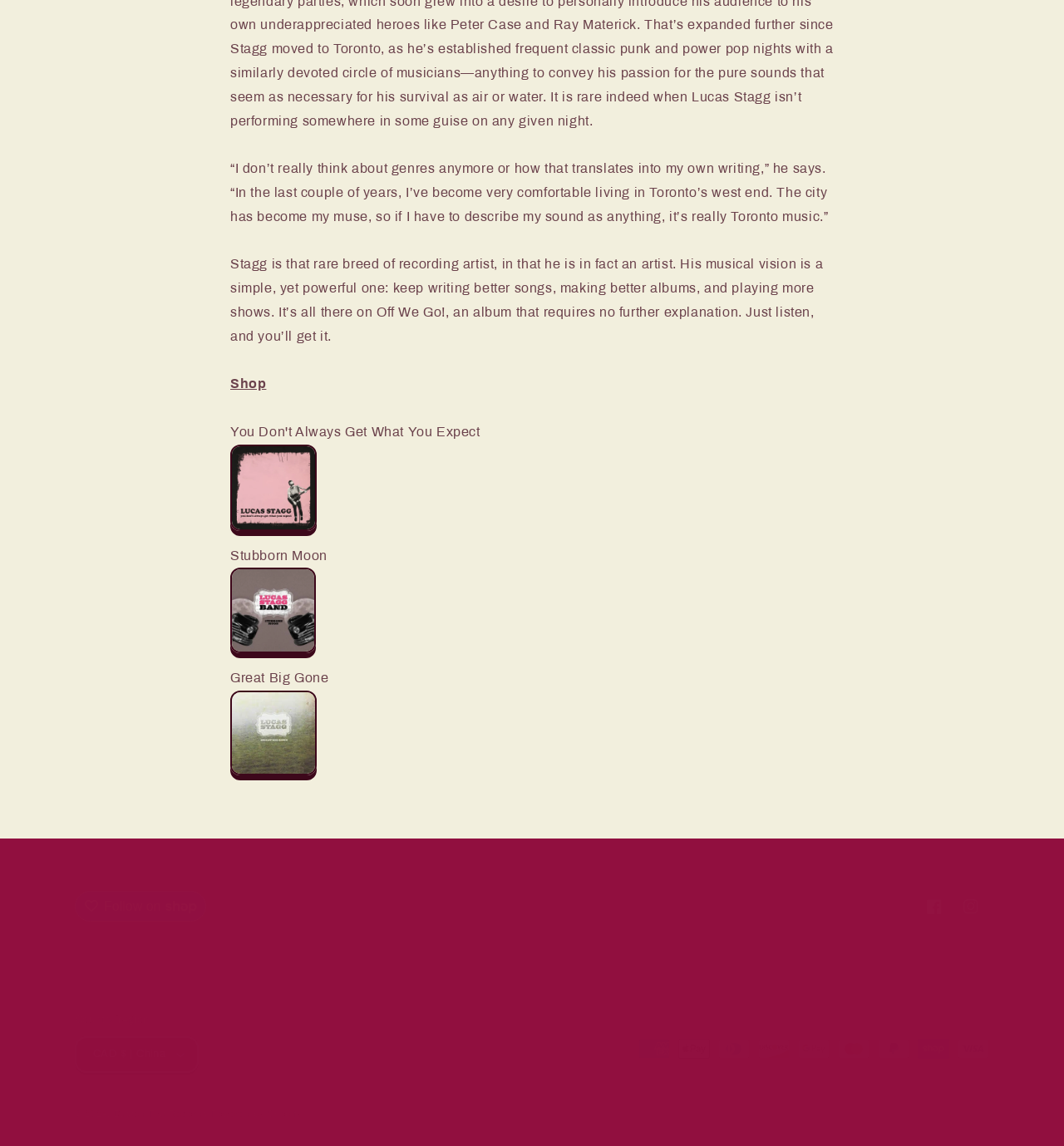What is the artist's musical vision?
Answer with a single word or phrase by referring to the visual content.

Write better songs, make better albums, play more shows